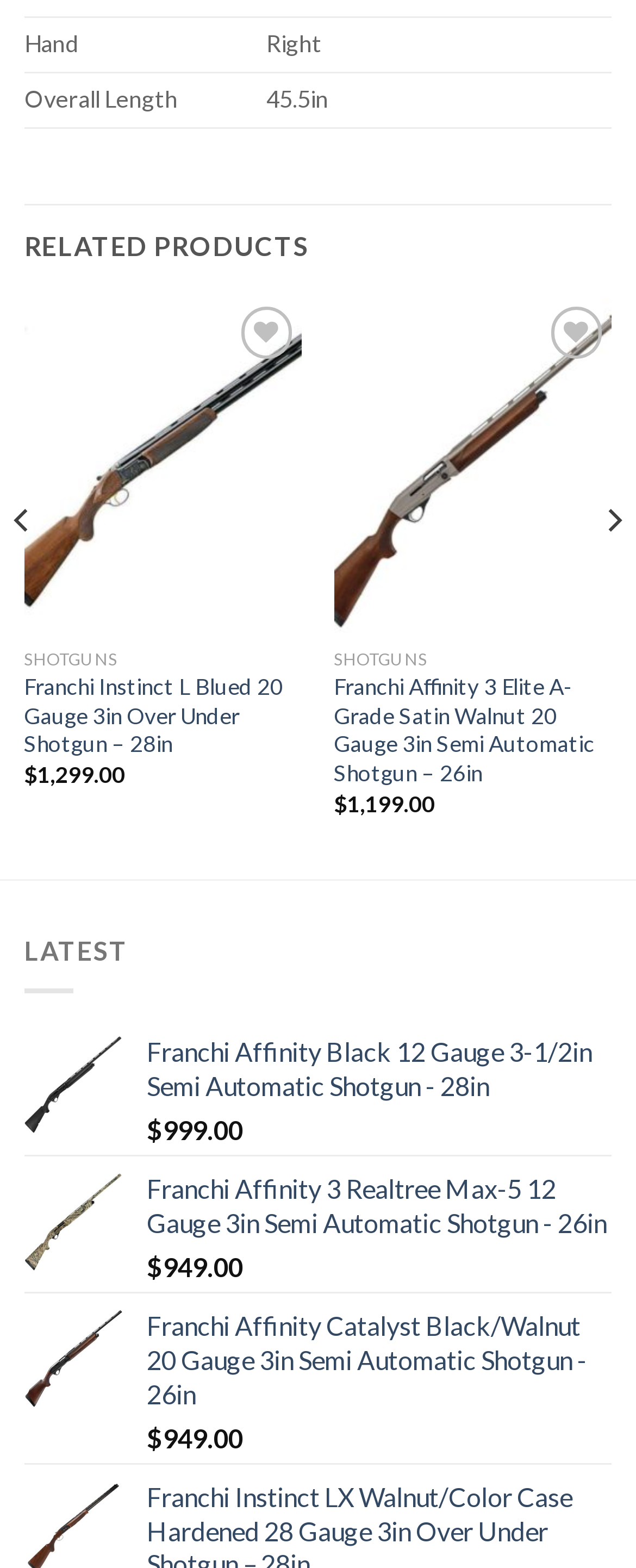What is the price of the Franchi Instinct L Blued shotgun?
Look at the image and provide a detailed response to the question.

The answer can be found in the link element with the text 'Franchi Instinct L Blued 20 Gauge 3in Over Under Shotgun – 28in' and its corresponding price '$1,299.00'.